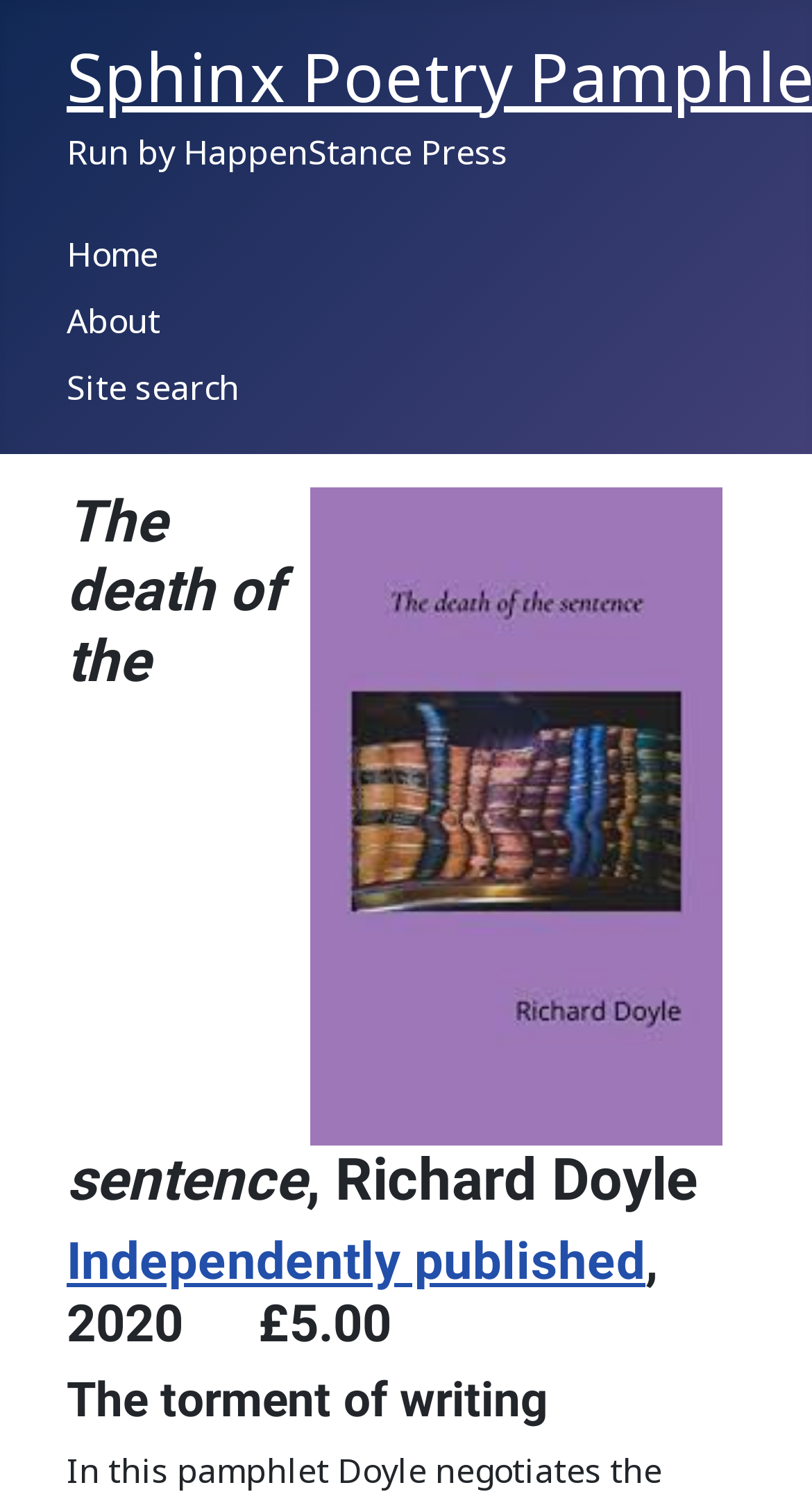Please answer the following question using a single word or phrase: 
What is the title of the book being reviewed?

The death of the sentence